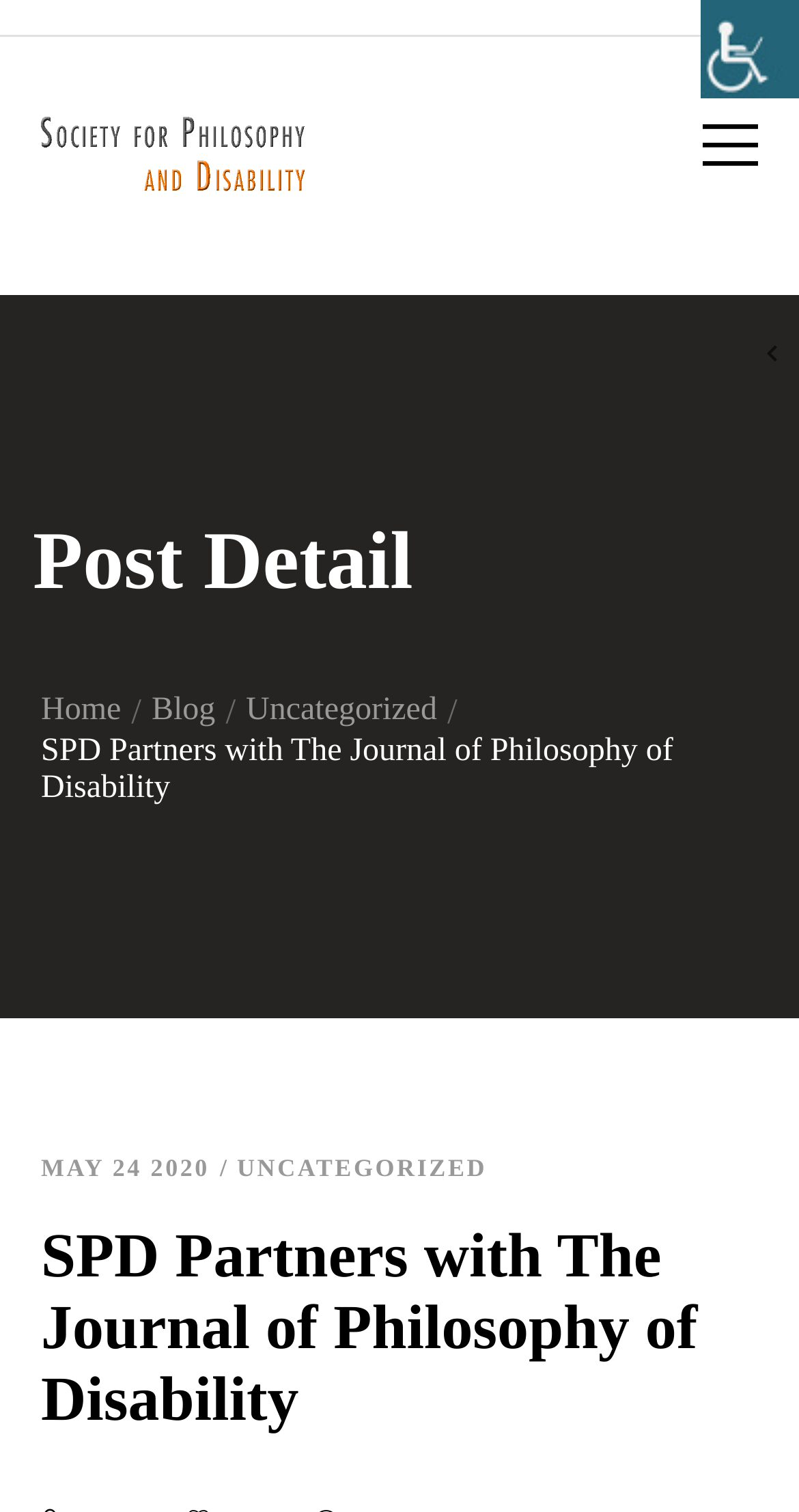How many headings are there in the post?
Provide a detailed and well-explained answer to the question.

I counted the number of heading elements in the post by looking at the elements with the text 'Post Detail', 'MAY 24 2020', 'UNCATEGORIZED', and 'SPD Partners with The Journal of Philosophy of Disability'. These elements are all headings and are located within the post area of the webpage.